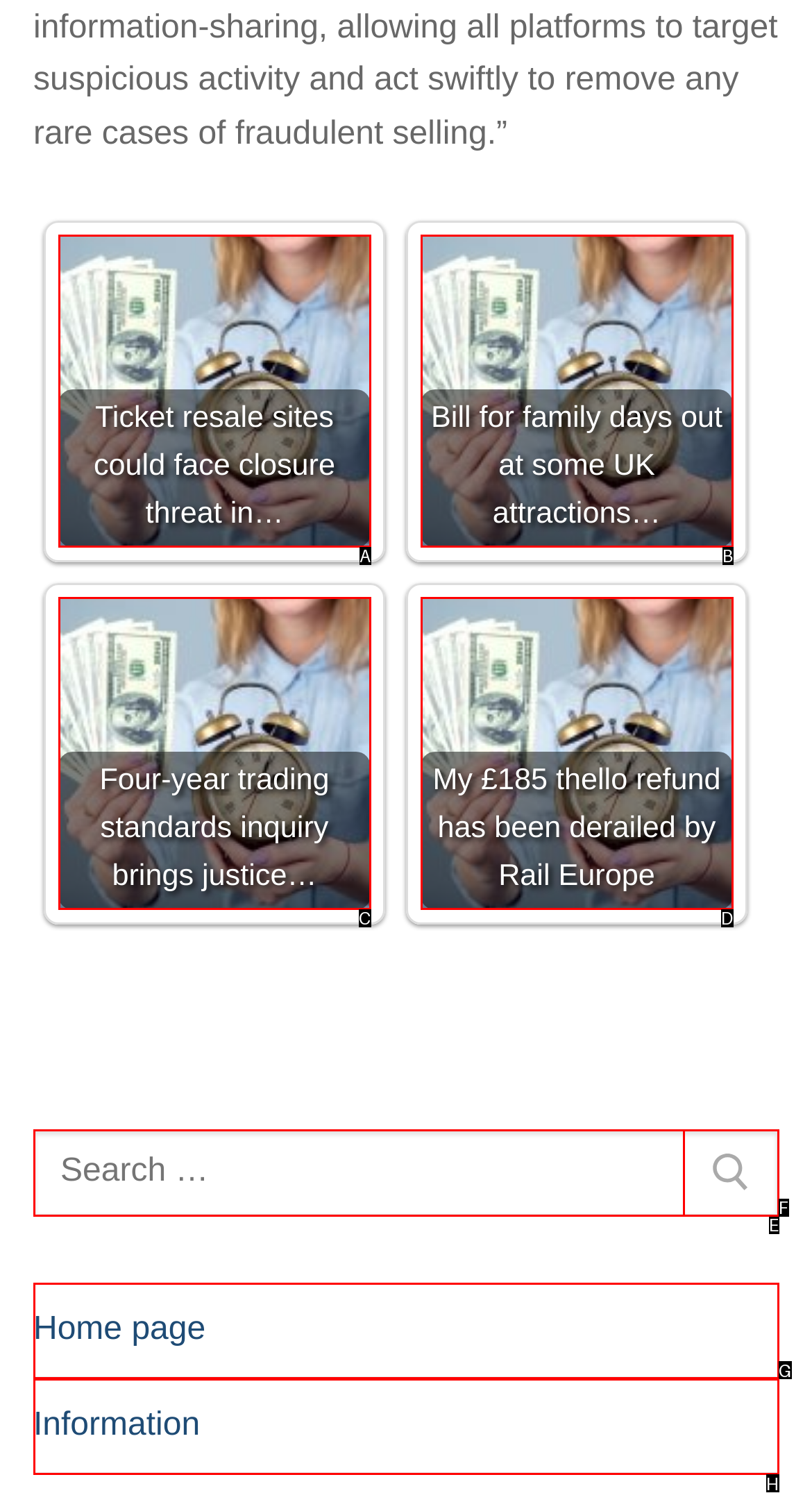Identify the option that corresponds to the given description: Information. Reply with the letter of the chosen option directly.

H